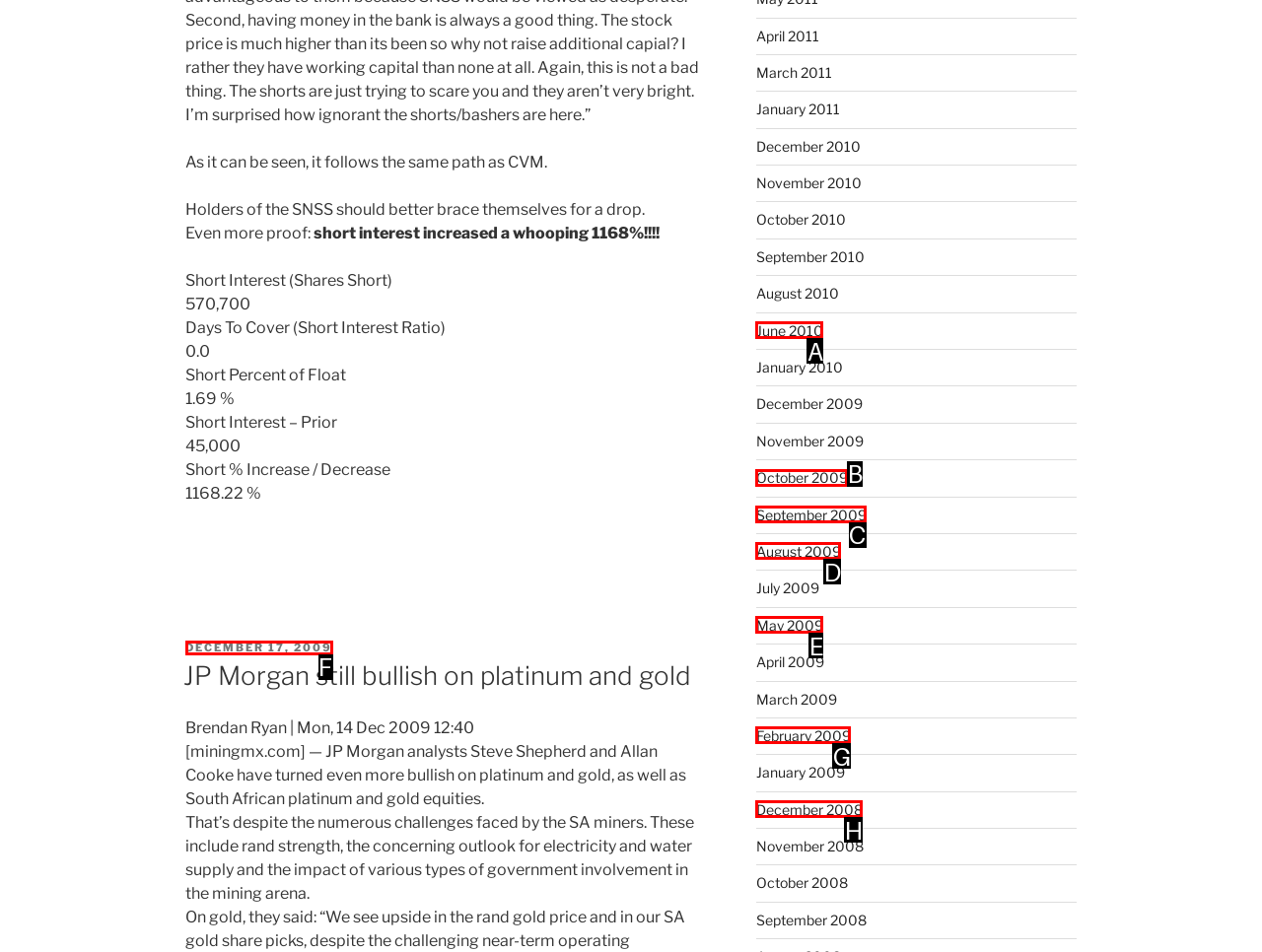Identify the HTML element to select in order to accomplish the following task: Click on the 'September 2009' link
Reply with the letter of the chosen option from the given choices directly.

C